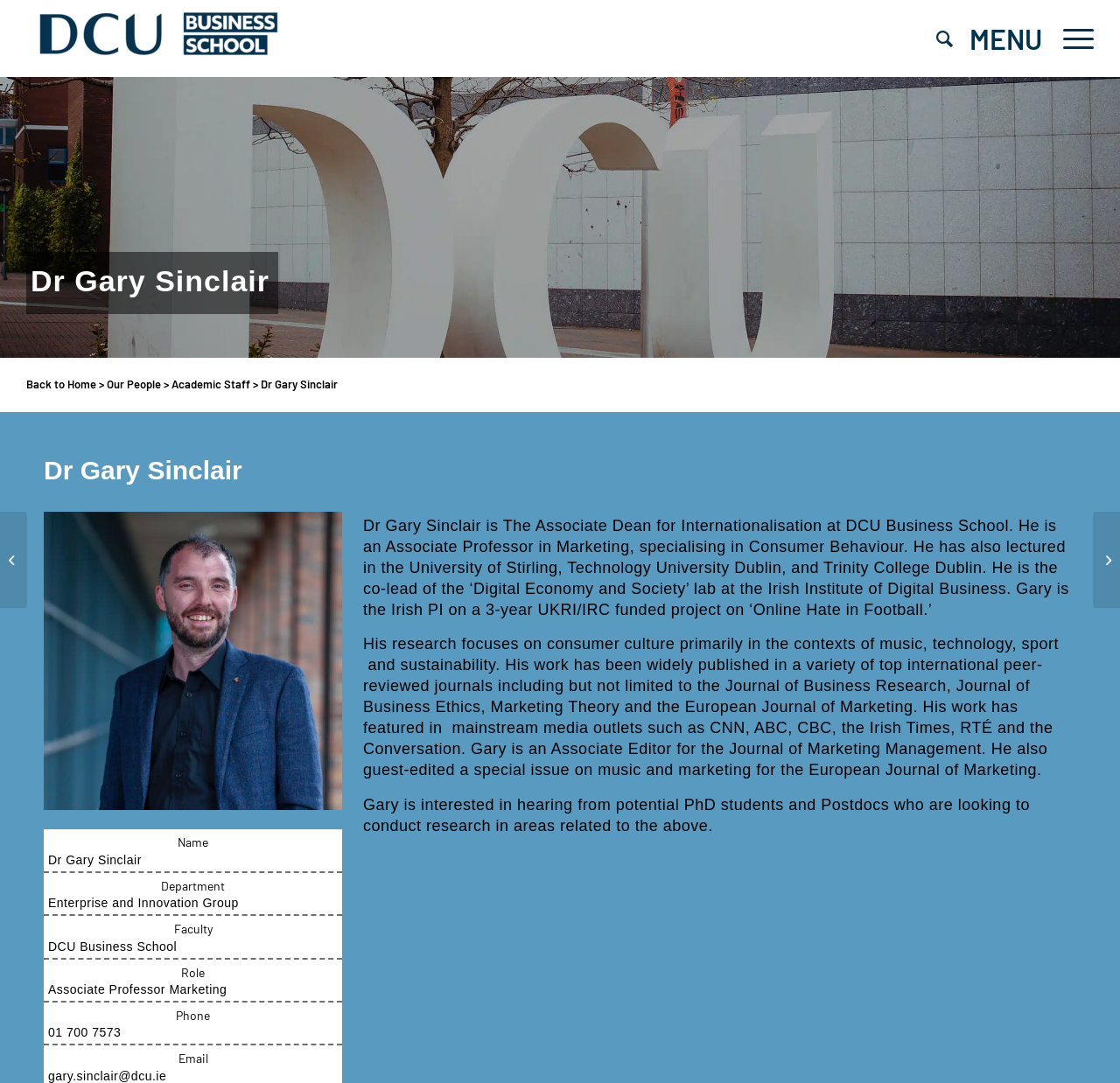Please find and give the text of the main heading on the webpage.

Dr Gary Sinclair